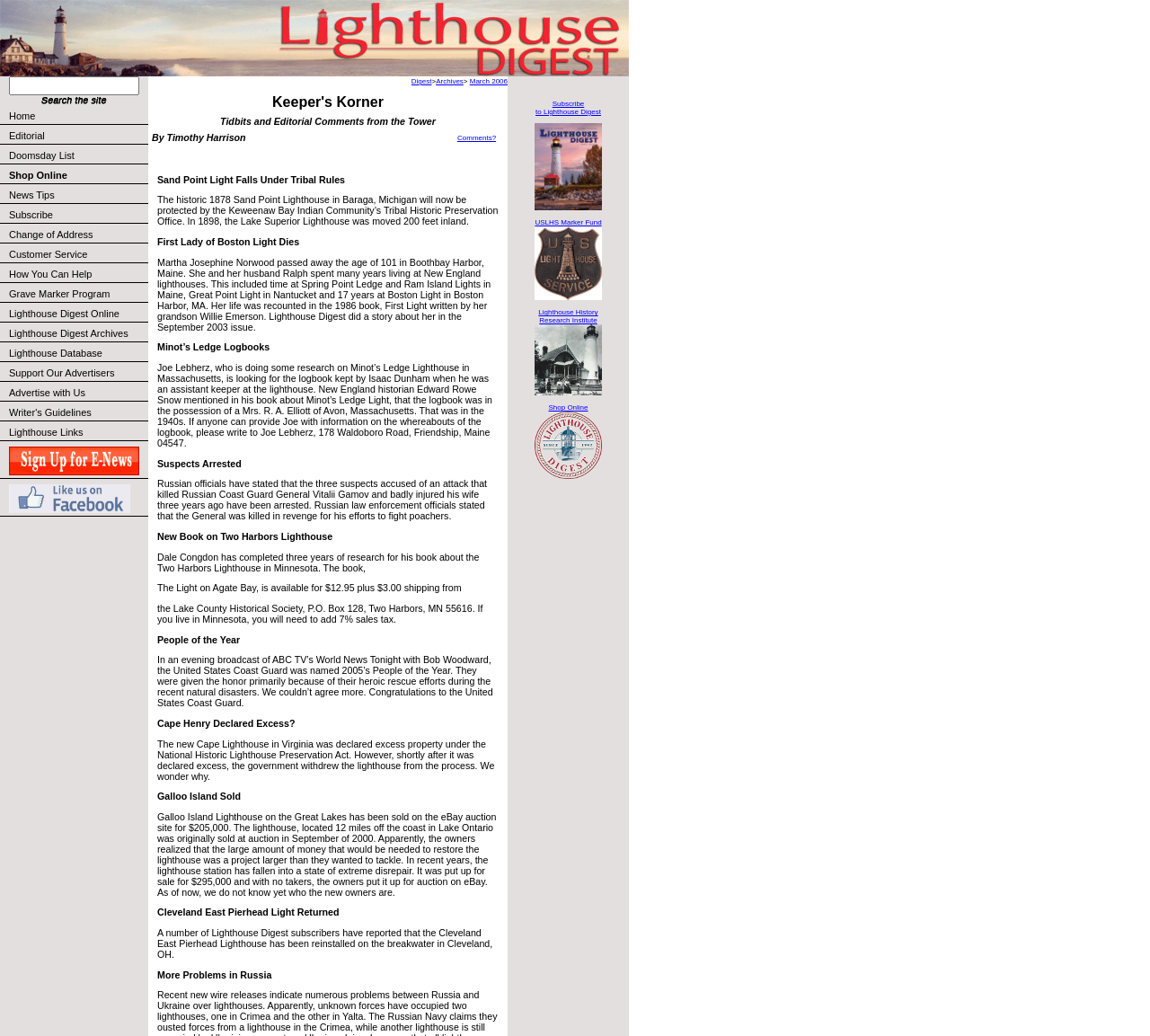Please specify the bounding box coordinates of the clickable region necessary for completing the following instruction: "Search for something". The coordinates must consist of four float numbers between 0 and 1, i.e., [left, top, right, bottom].

[0.008, 0.074, 0.121, 0.092]